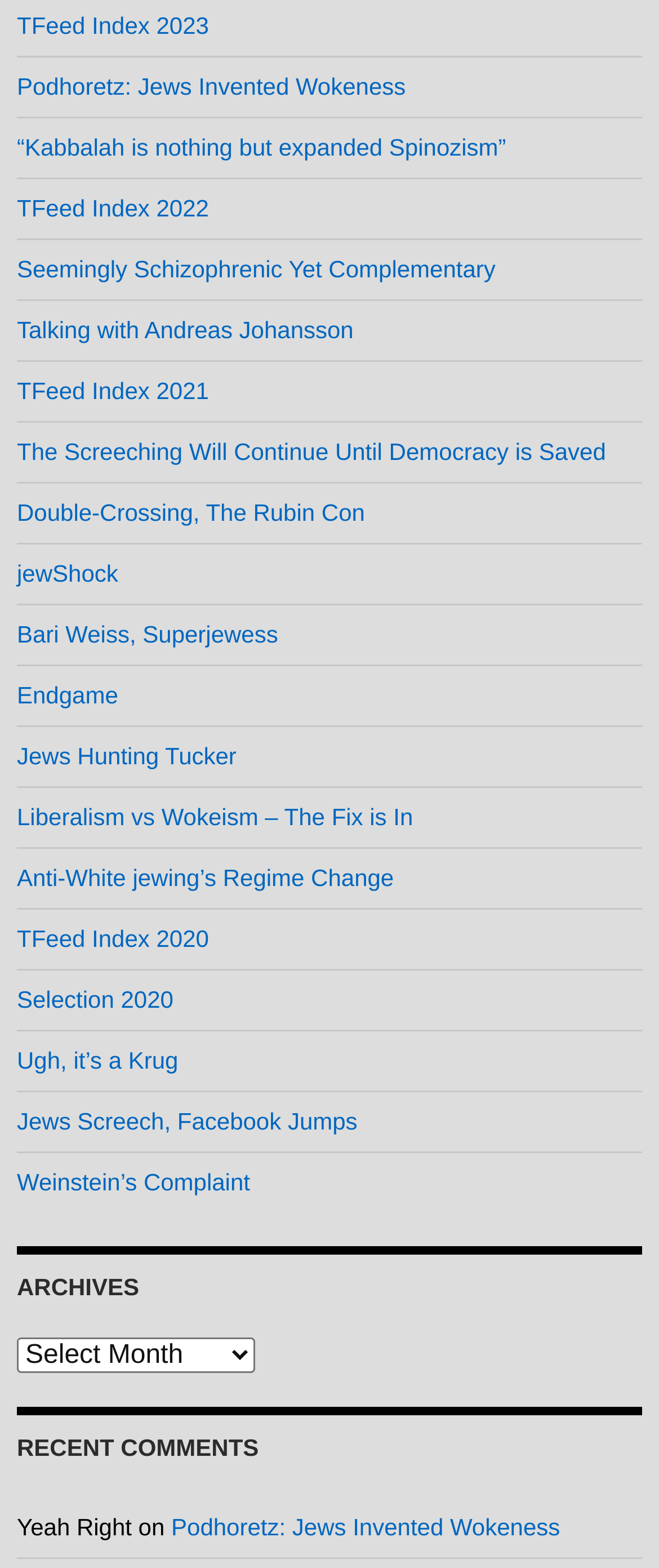Identify the bounding box coordinates of the specific part of the webpage to click to complete this instruction: "Click on 'TFeed Index 2023'".

[0.026, 0.008, 0.317, 0.025]